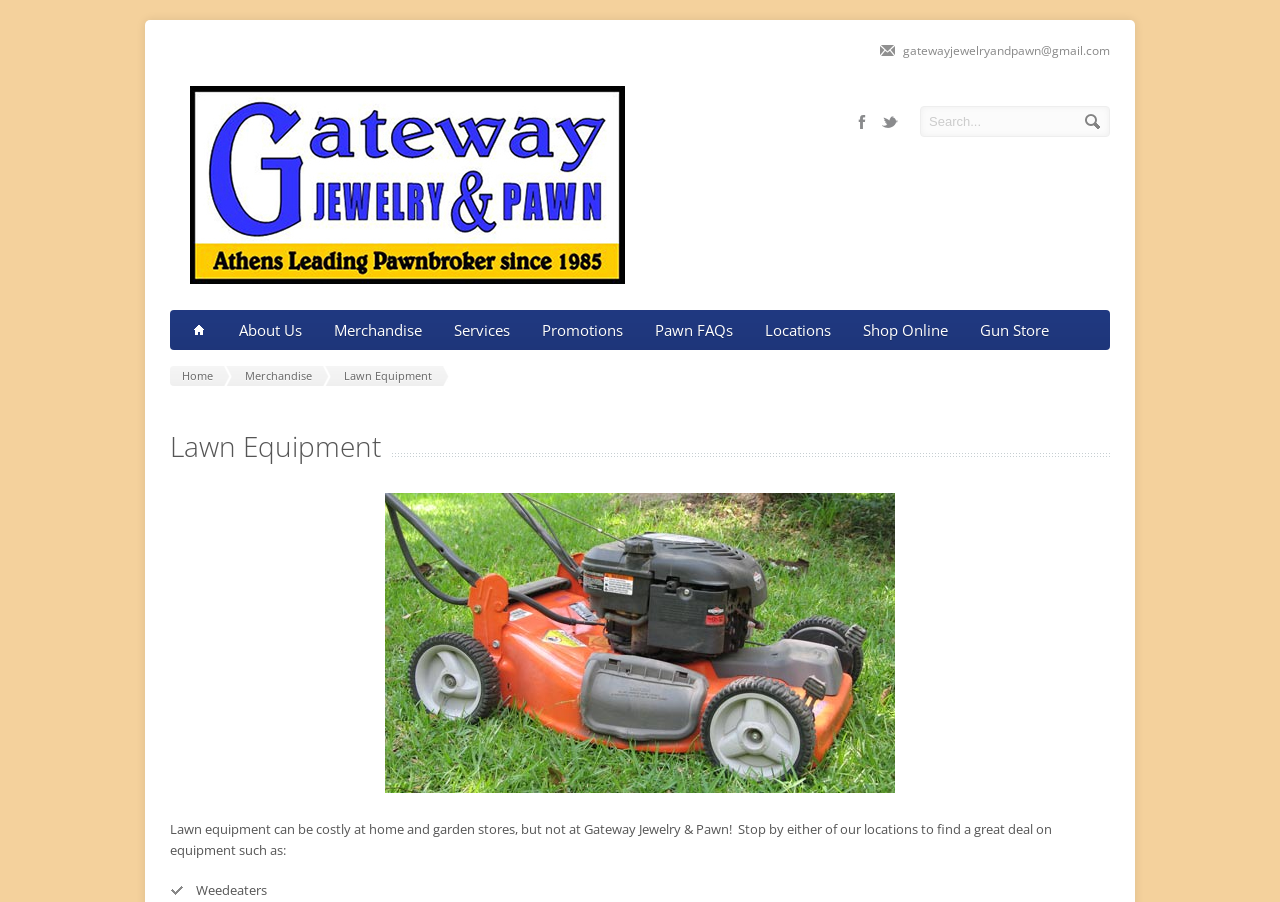What is the purpose of Gateway Jewelry & Pawn?
Please provide a comprehensive answer based on the visual information in the image.

I inferred the purpose of Gateway Jewelry & Pawn by looking at the overall structure and content of the webpage, which suggests that it is a pawnbroker business. The presence of links to 'Pawn FAQs' and 'Services' also supports this conclusion.